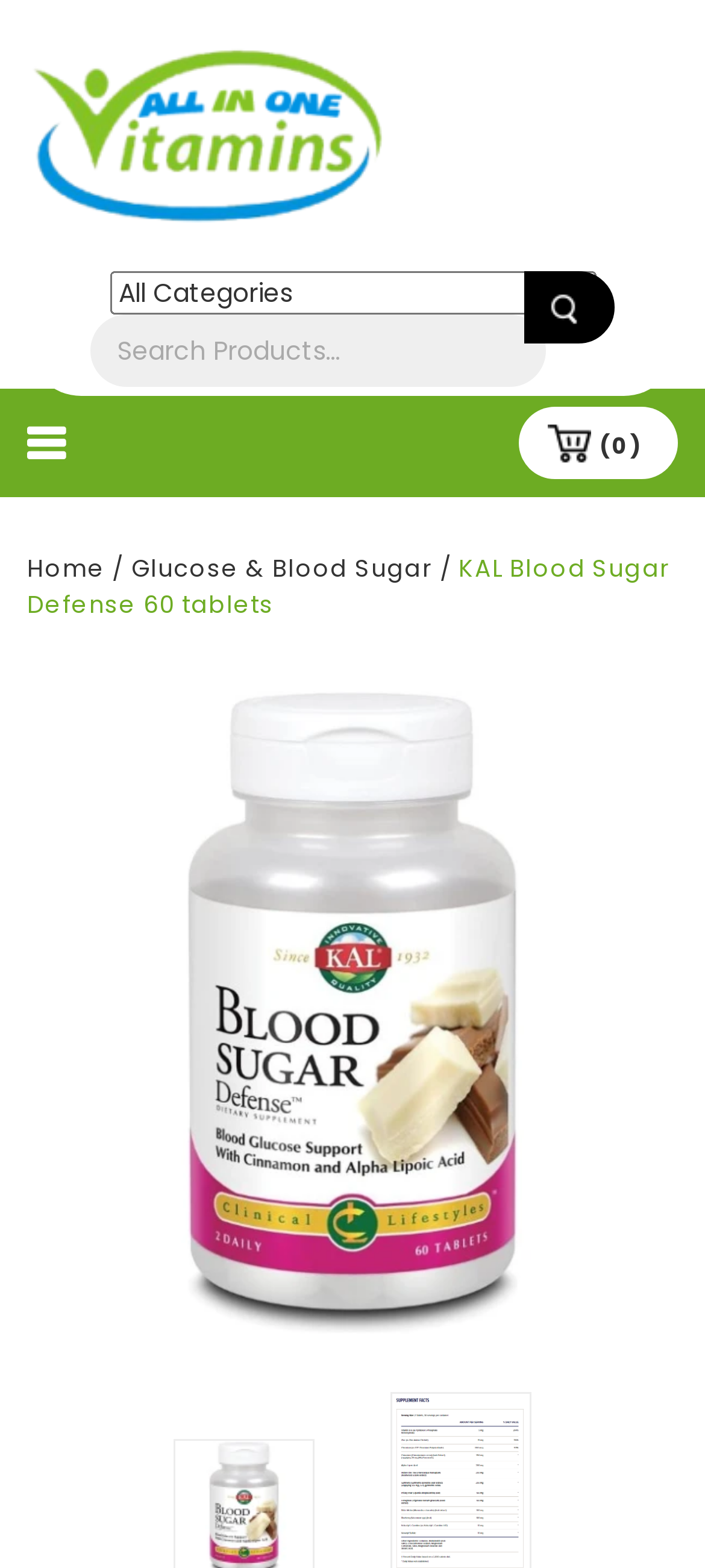How many links are in the breadcrumb navigation?
Based on the image, respond with a single word or phrase.

3